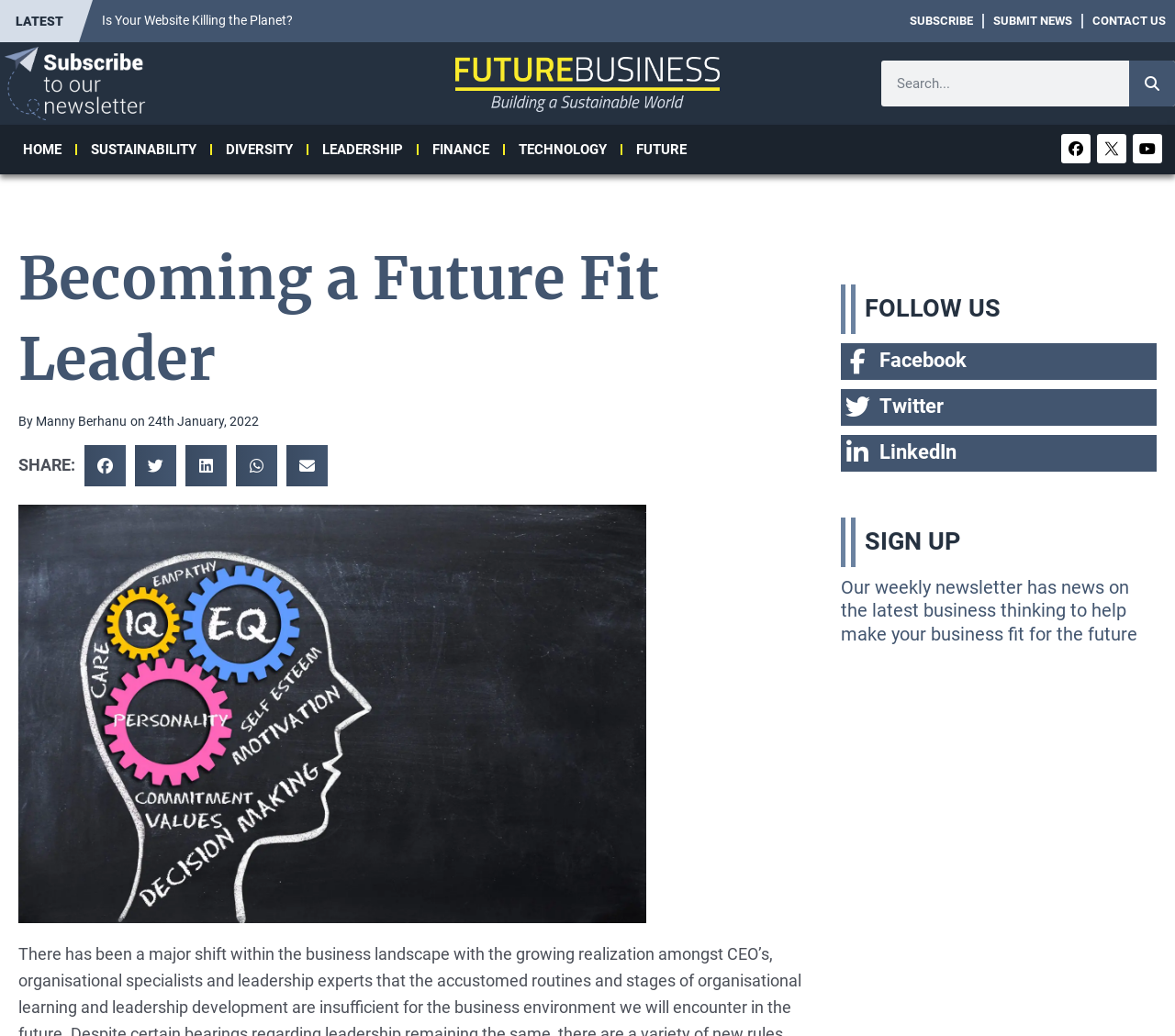Answer the question with a brief word or phrase:
How many buttons are there to share the article?

5